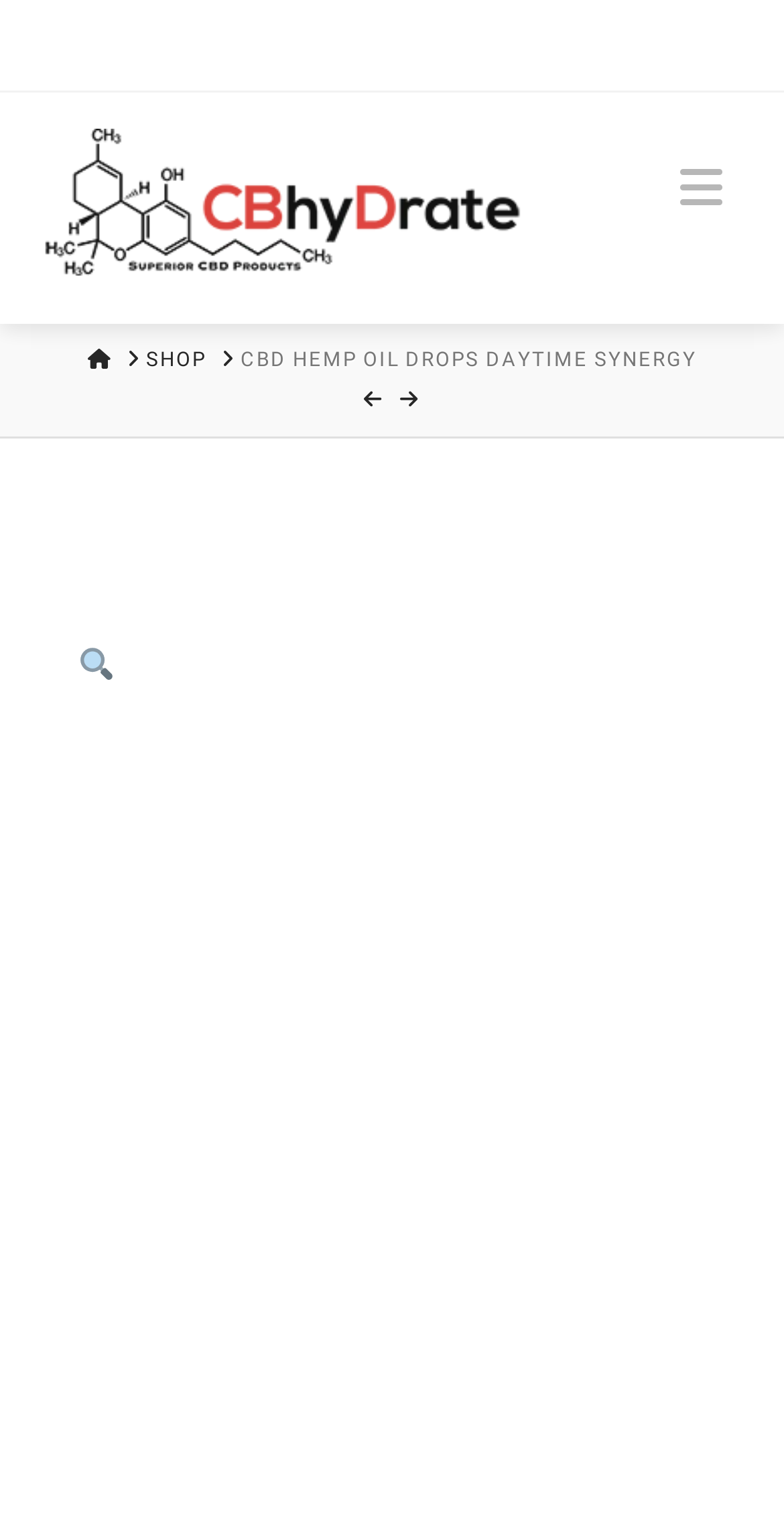Refer to the element description parent_node: Navigation and identify the corresponding bounding box in the screenshot. Format the coordinates as (top-left x, top-left y, bottom-right x, bottom-right y) with values in the range of 0 to 1.

[0.04, 0.085, 0.681, 0.182]